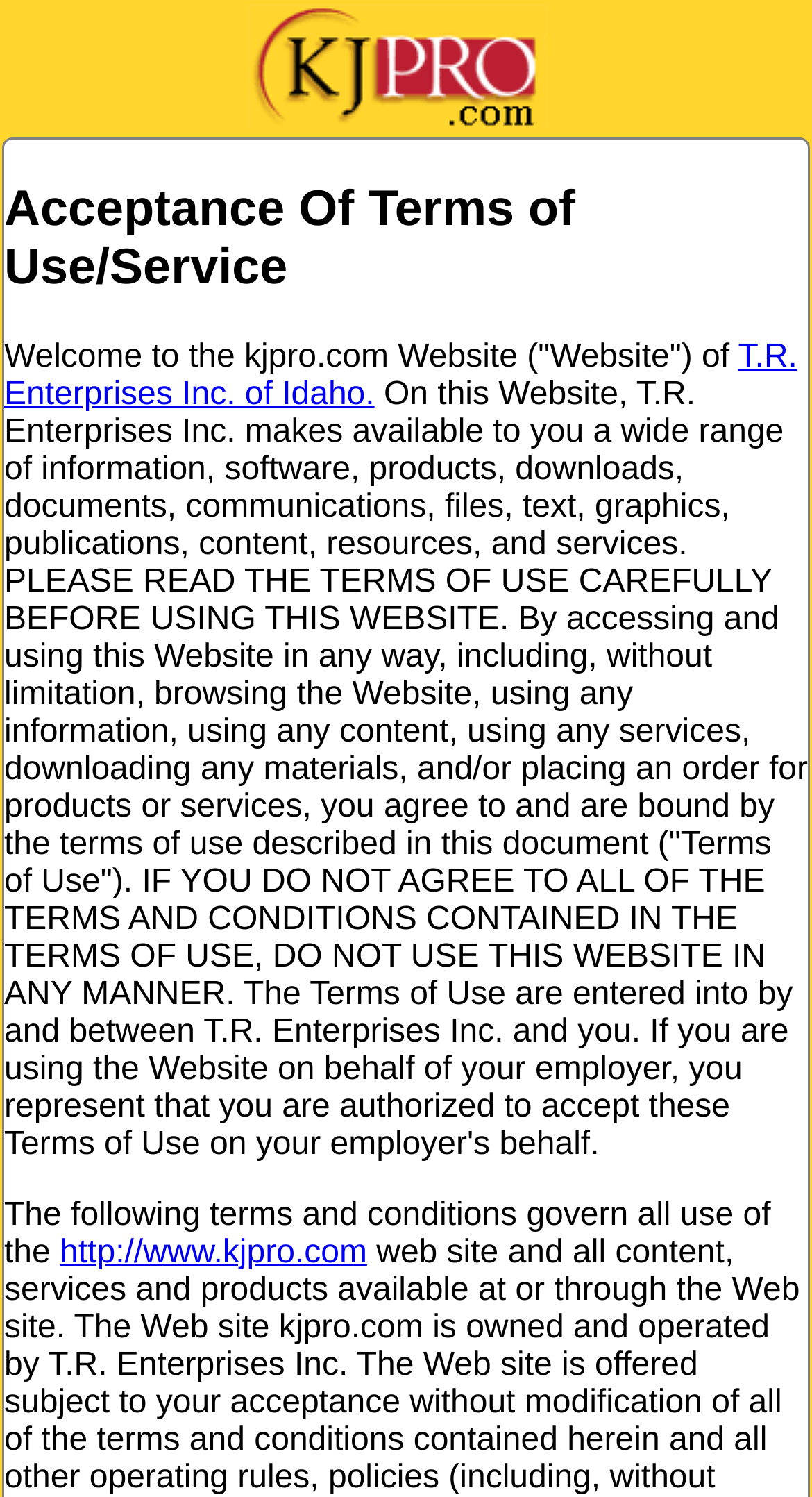Provide the bounding box coordinates of the HTML element described by the text: "T.R. Enterprises Inc. of Idaho.". The coordinates should be in the format [left, top, right, bottom] with values between 0 and 1.

[0.005, 0.227, 0.982, 0.275]